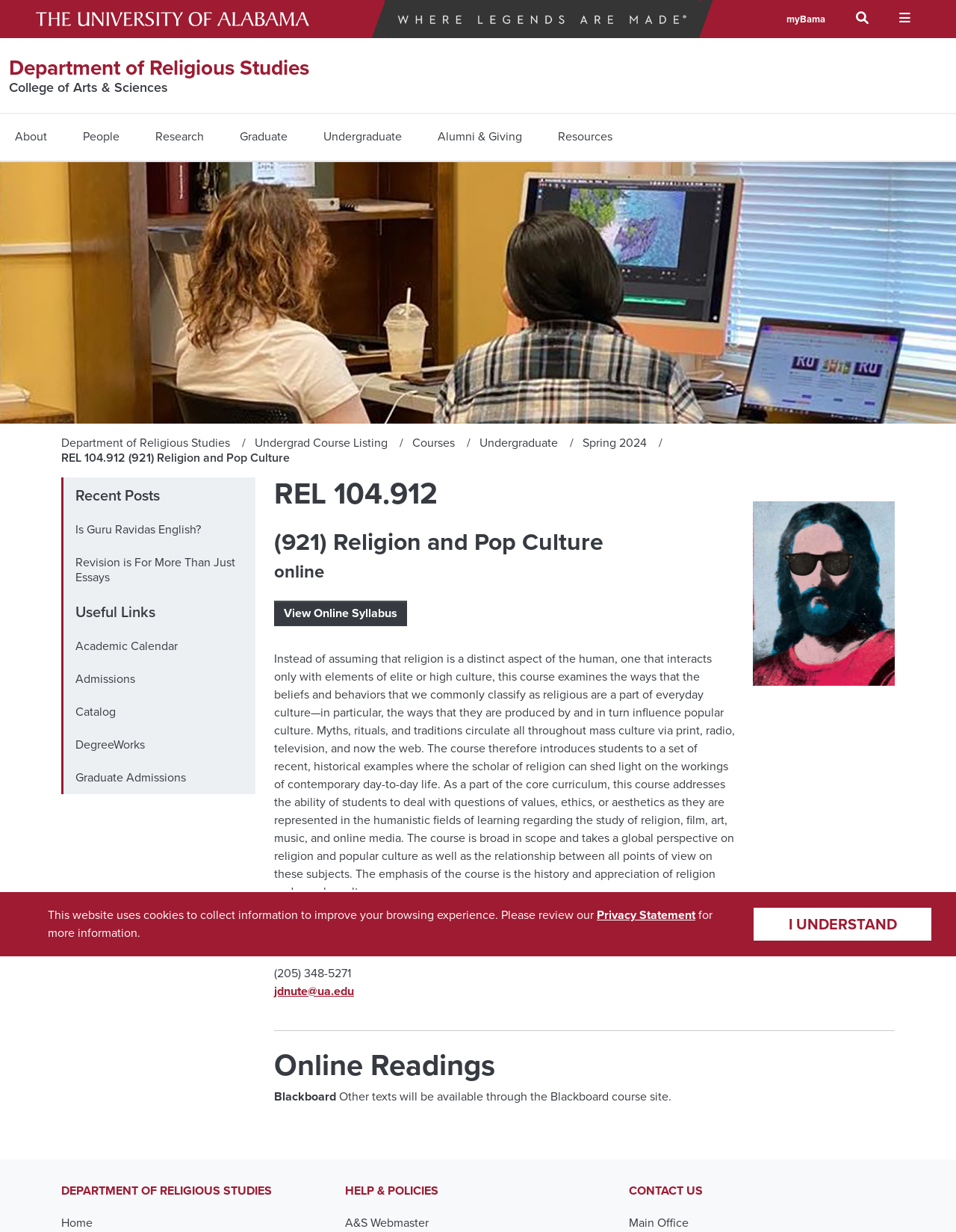Identify the bounding box coordinates of the clickable region necessary to fulfill the following instruction: "View the online syllabus". The bounding box coordinates should be four float numbers between 0 and 1, i.e., [left, top, right, bottom].

[0.287, 0.487, 0.426, 0.508]